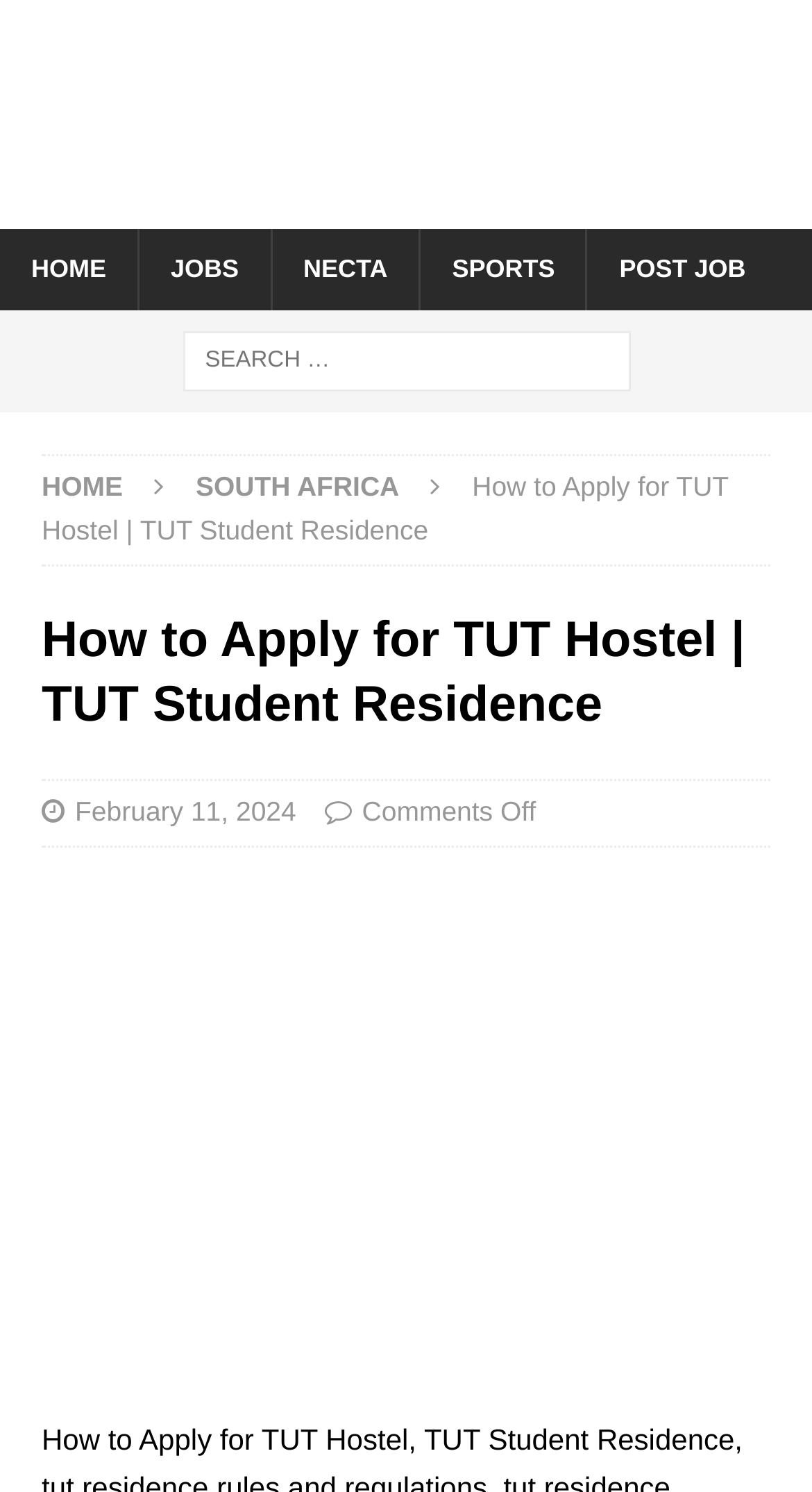Describe the entire webpage, focusing on both content and design.

The webpage is about "How to Apply for TUT Hostel | TUT Student Residence". At the top left corner, there is a "jobwikis logo" image, which is also a link. Next to it, there are five links in a row: "HOME", "JOBS", "NECTA", "SPORTS", and "POST JOB". 

Below these links, there is a search bar that spans the entire width of the page, with a search box labeled "Search for:". 

On the left side of the page, there are two more links: "HOME" and "SOUTH AFRICA". 

The main content of the page is a heading that reads "How to Apply for TUT Hostel | TUT Student Residence", which is followed by a link to the date "February 11, 2024" and a text "Comments Off". 

Below the heading, there is a large image that takes up most of the page's width, with a link to the same content as the meta description: "How to Apply for TUT Hostel, TUT Student Residence, tut residence rules and regulations, tut residence names, tut residence fees, tut residence pictures".